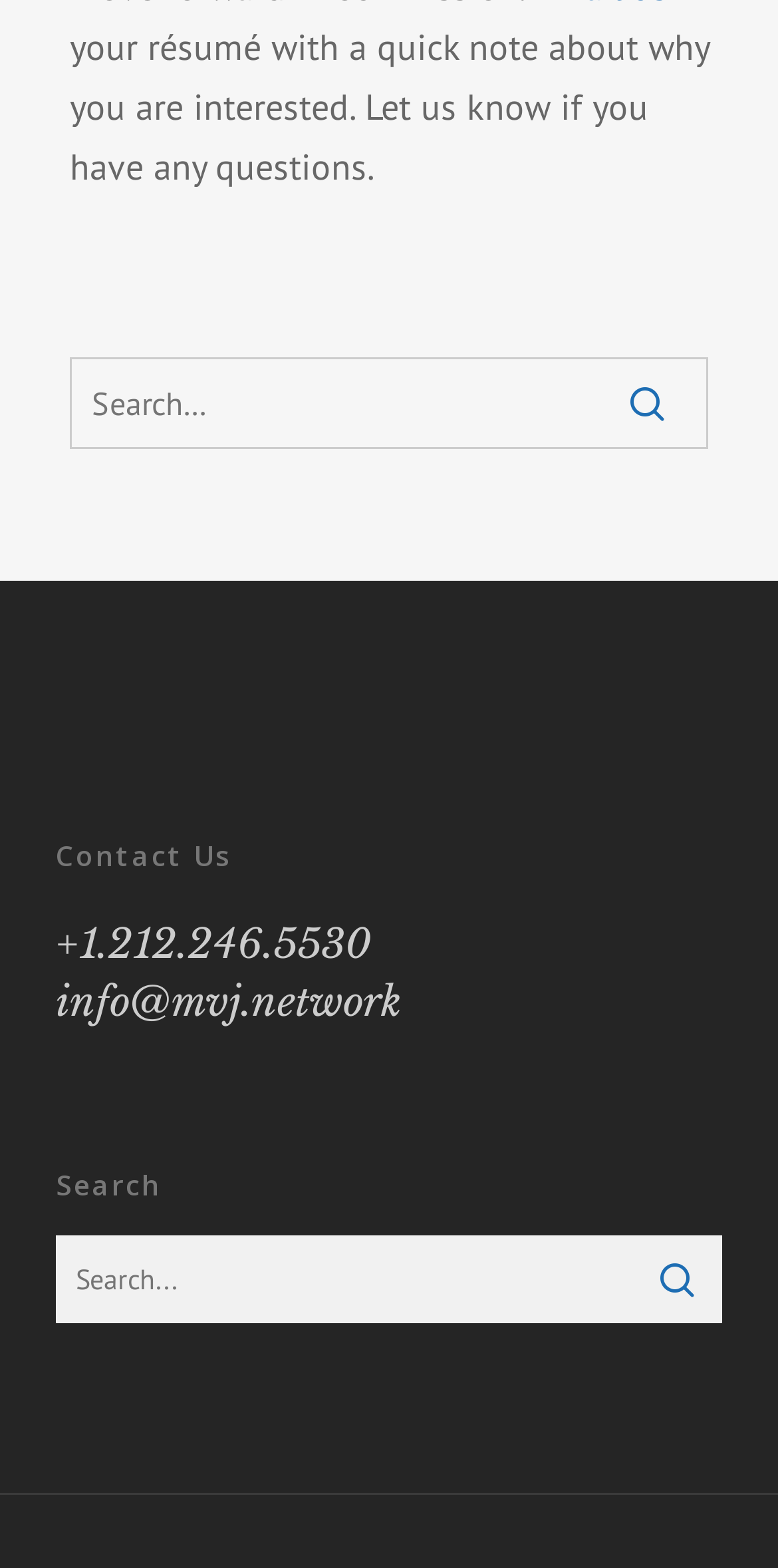Identify the bounding box coordinates for the UI element described by the following text: "name="s" placeholder="Search..." title="Search for:"". Provide the coordinates as four float numbers between 0 and 1, in the format [left, top, right, bottom].

[0.072, 0.787, 0.928, 0.843]